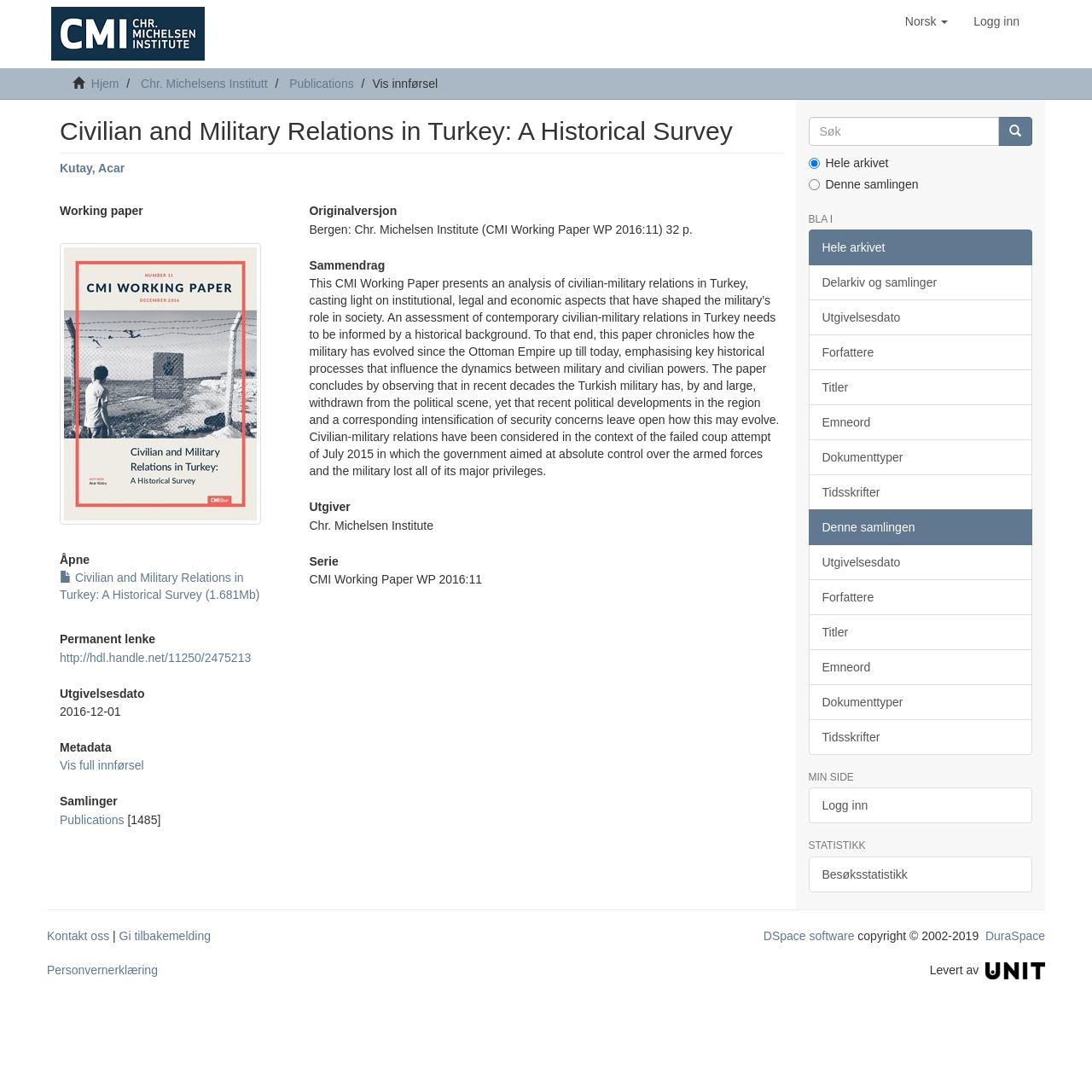What is the name of the institution that published the research paper?
Provide a detailed answer to the question using information from the image.

I found the name of the institution by looking at the static text element with the text 'Chr. Michelsen Institute' which is located below the heading 'Utgiver'.